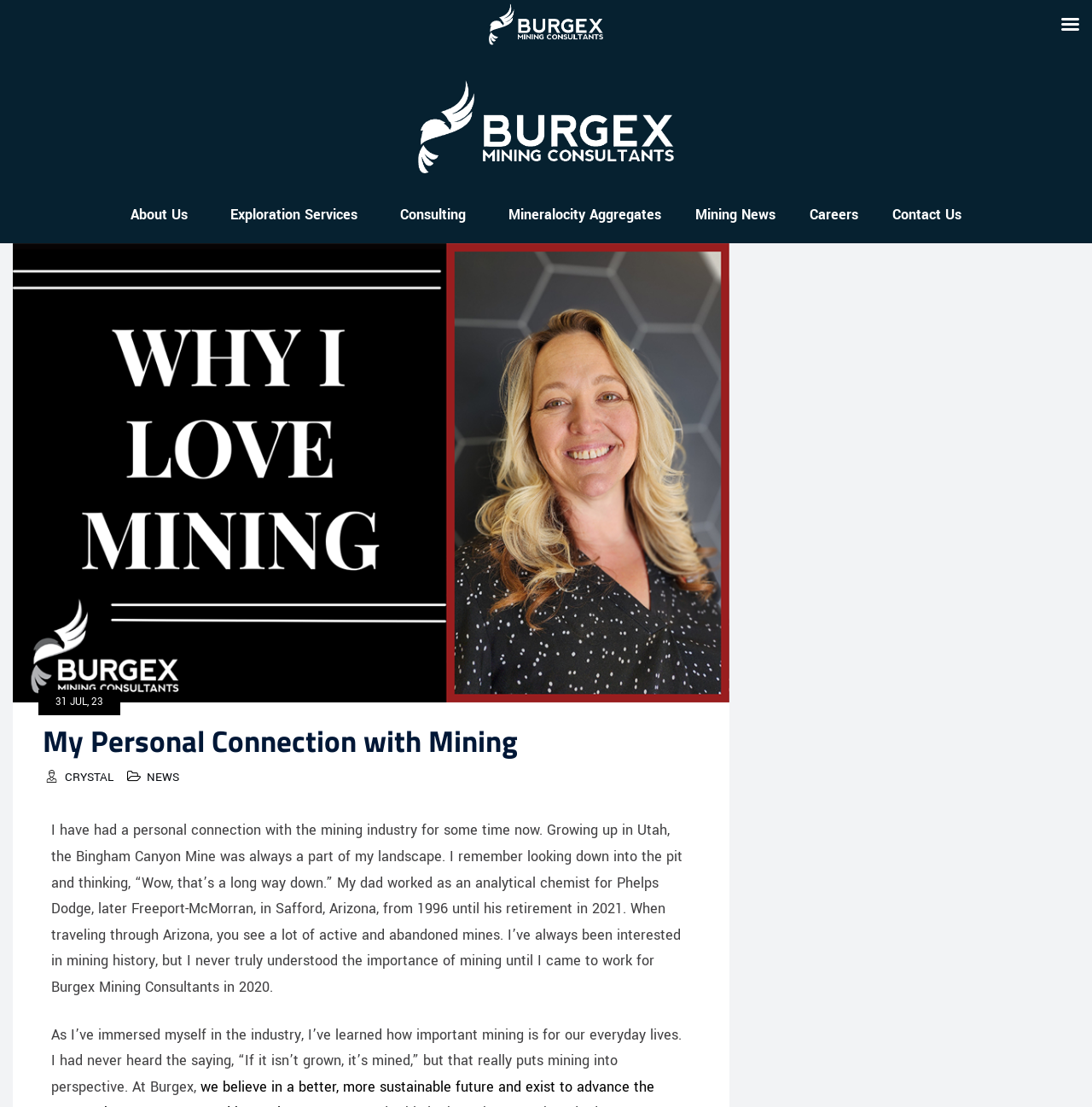Specify the bounding box coordinates of the area to click in order to execute this command: 'Click the 'About Us' link'. The coordinates should consist of four float numbers ranging from 0 to 1, and should be formatted as [left, top, right, bottom].

[0.104, 0.177, 0.195, 0.212]